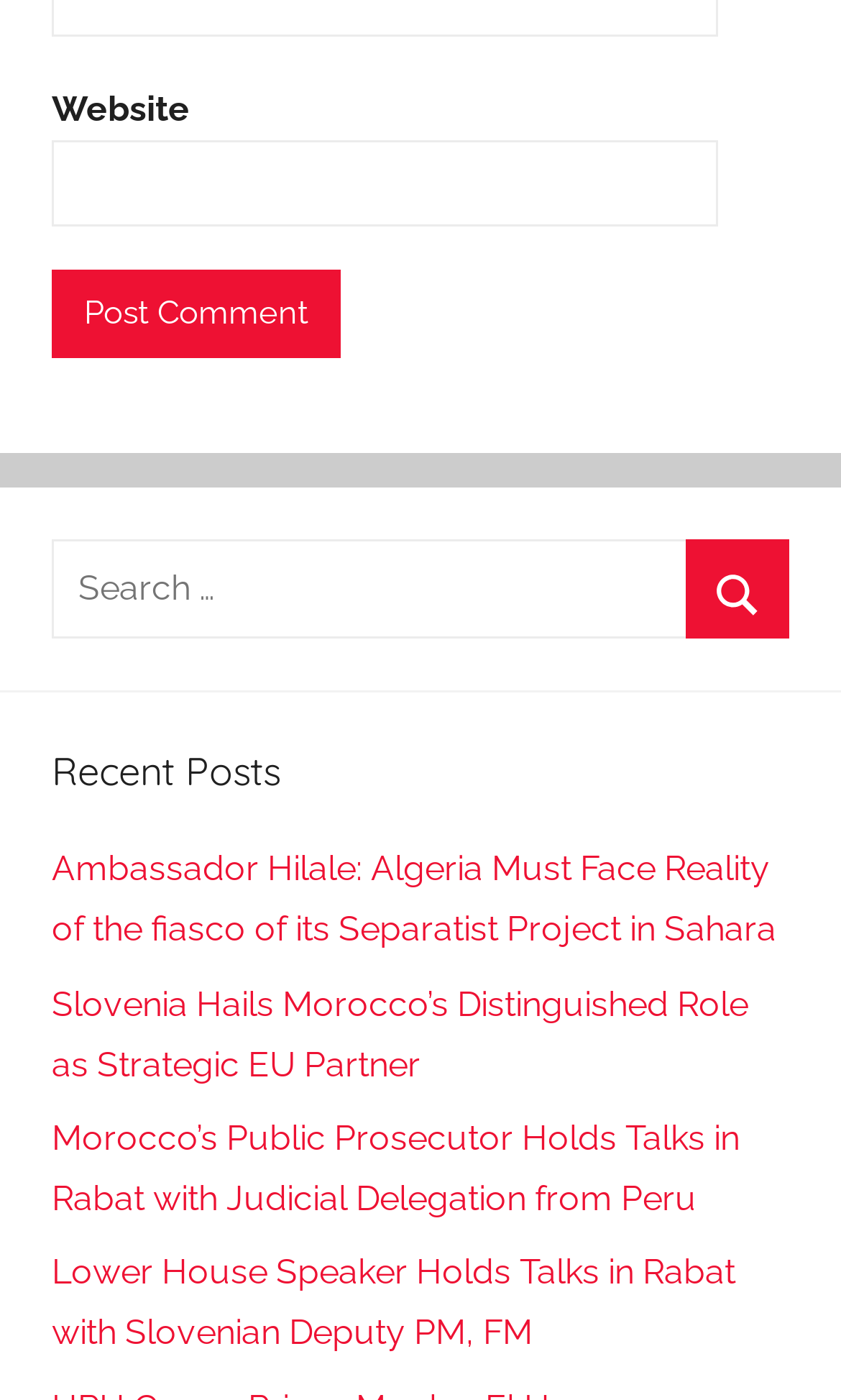Given the following UI element description: "Search", find the bounding box coordinates in the webpage screenshot.

[0.816, 0.385, 0.938, 0.456]